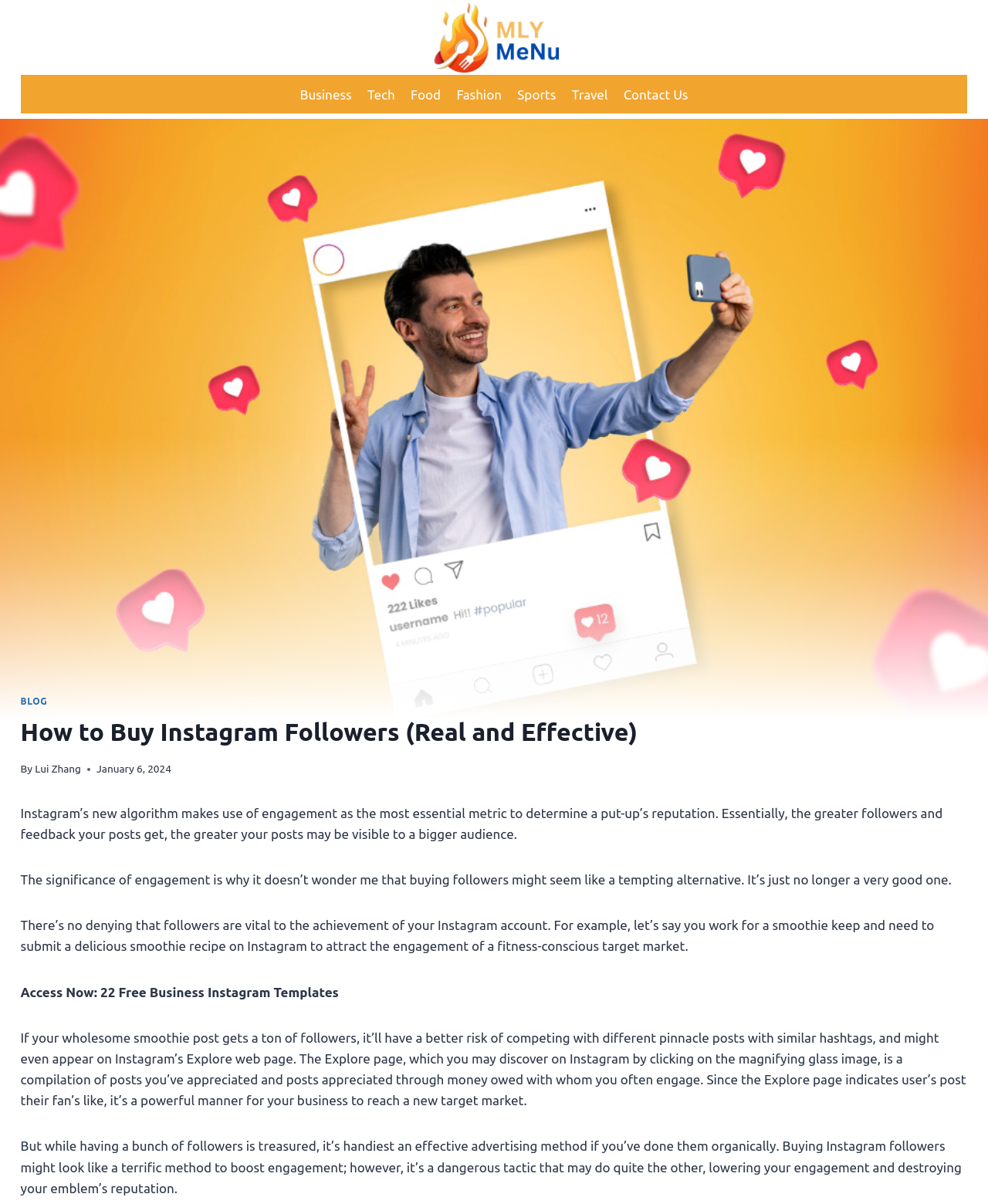Provide the bounding box coordinates for the area that should be clicked to complete the instruction: "Click on the 'Business' link".

[0.296, 0.063, 0.364, 0.094]